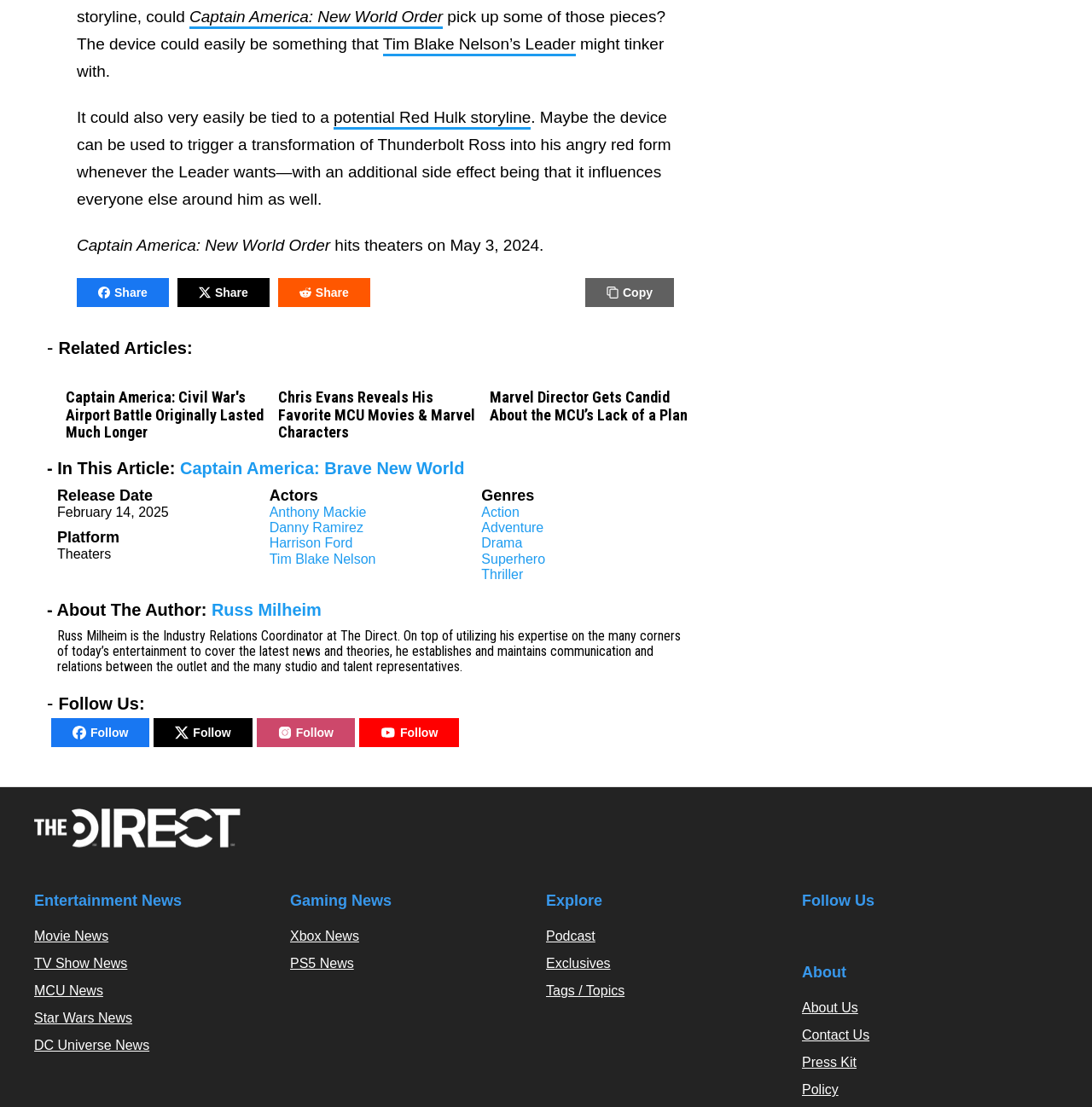Please find the bounding box coordinates of the clickable region needed to complete the following instruction: "Click on Captain America: New World Order". The bounding box coordinates must consist of four float numbers between 0 and 1, i.e., [left, top, right, bottom].

[0.173, 0.007, 0.406, 0.026]